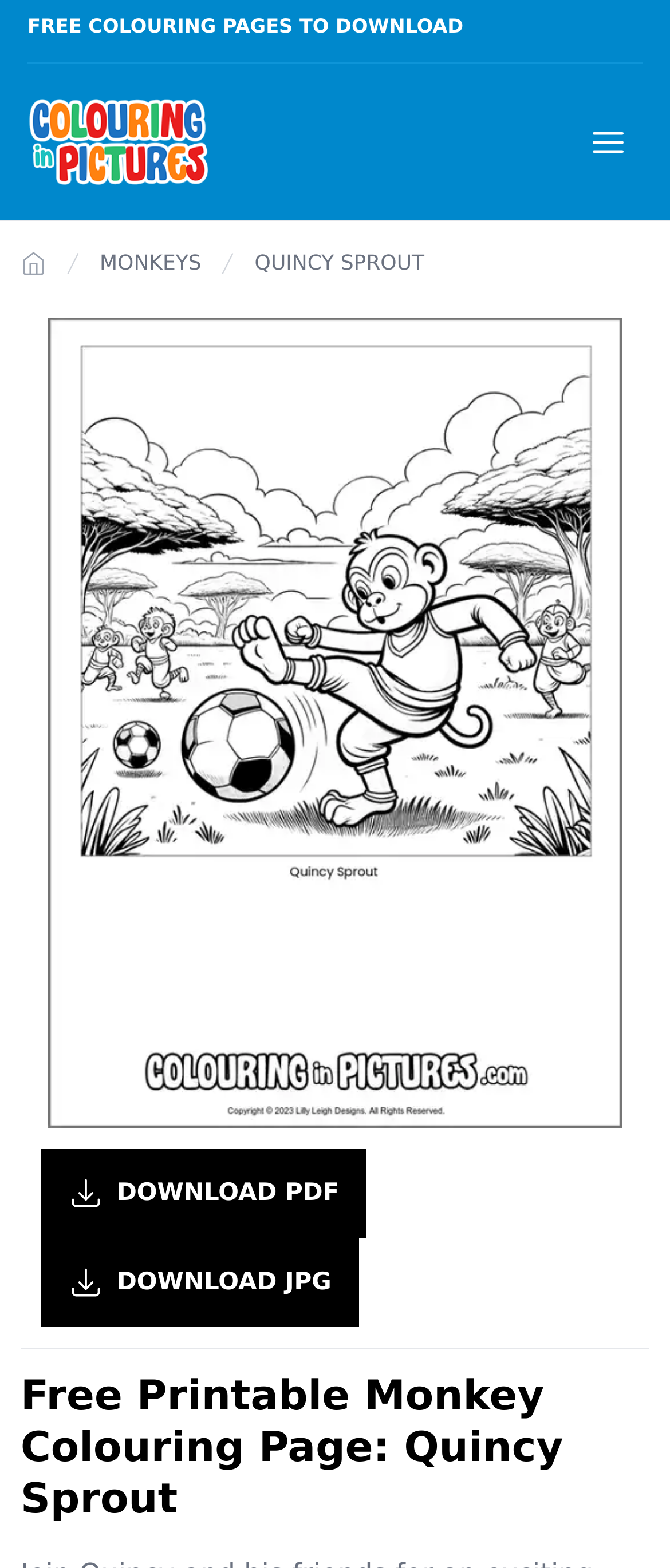Please locate and generate the primary heading on this webpage.

Free Printable Monkey Colouring Page: Quincy Sprout